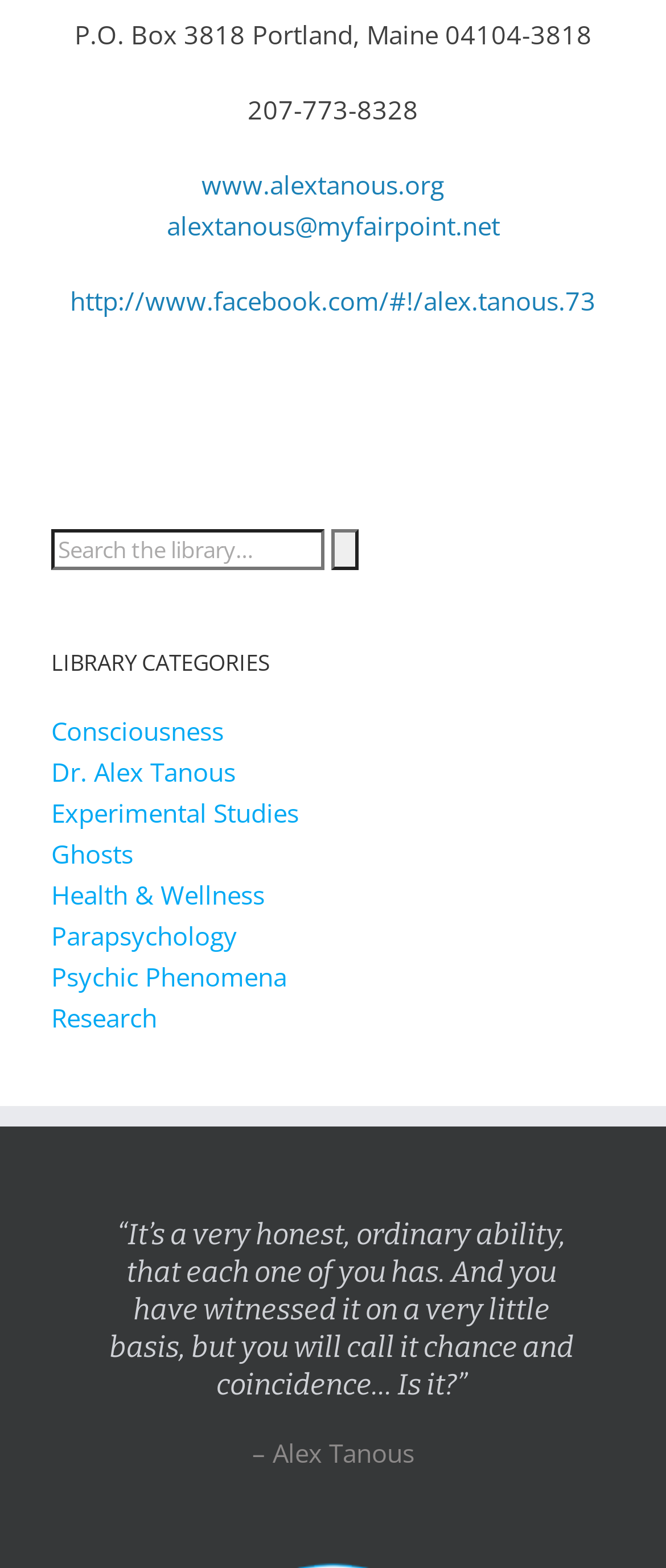Please locate the bounding box coordinates of the element that should be clicked to achieve the given instruction: "search for something".

[0.077, 0.338, 0.487, 0.364]